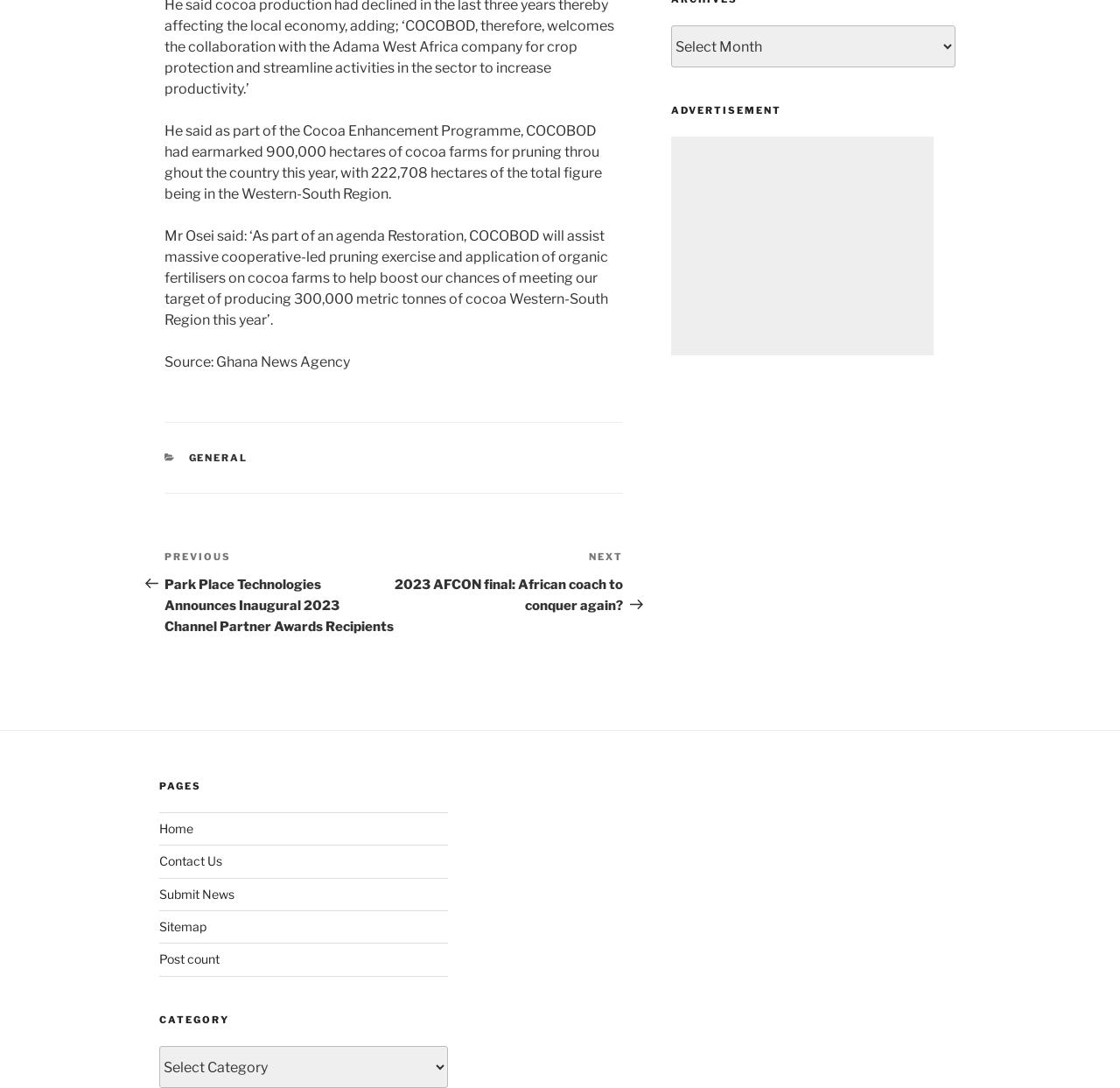Give a concise answer using only one word or phrase for this question:
How many links are in the 'Pages' section?

5